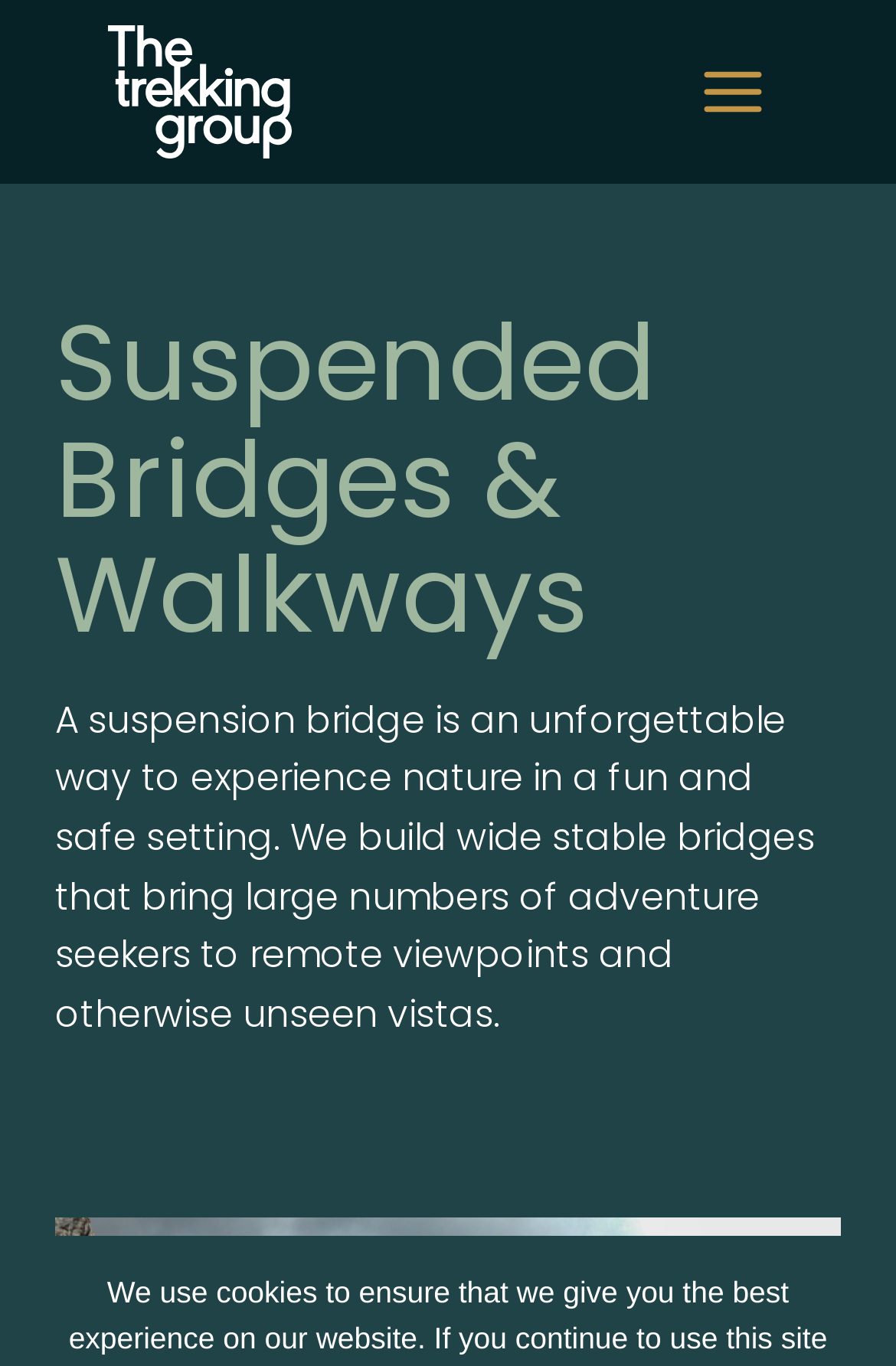Extract the bounding box for the UI element that matches this description: "alt="The Trekking Group"".

[0.122, 0.018, 0.327, 0.116]